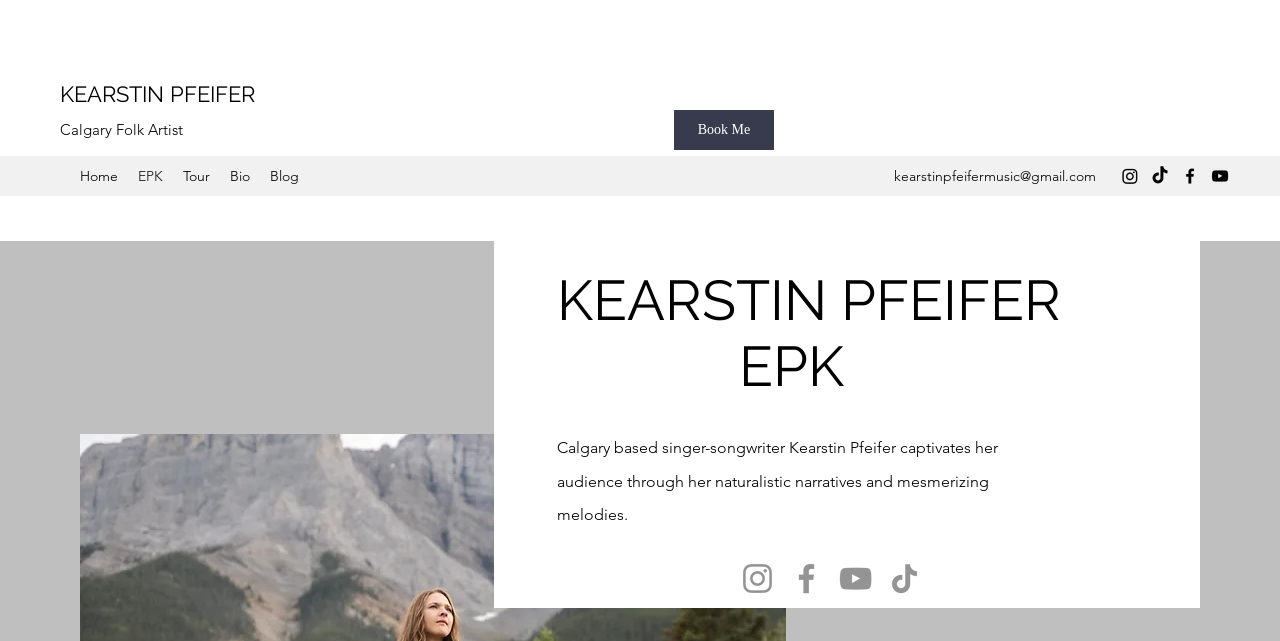Locate the bounding box coordinates of the element to click to perform the following action: 'Contact through email'. The coordinates should be given as four float values between 0 and 1, in the form of [left, top, right, bottom].

[0.698, 0.261, 0.856, 0.289]